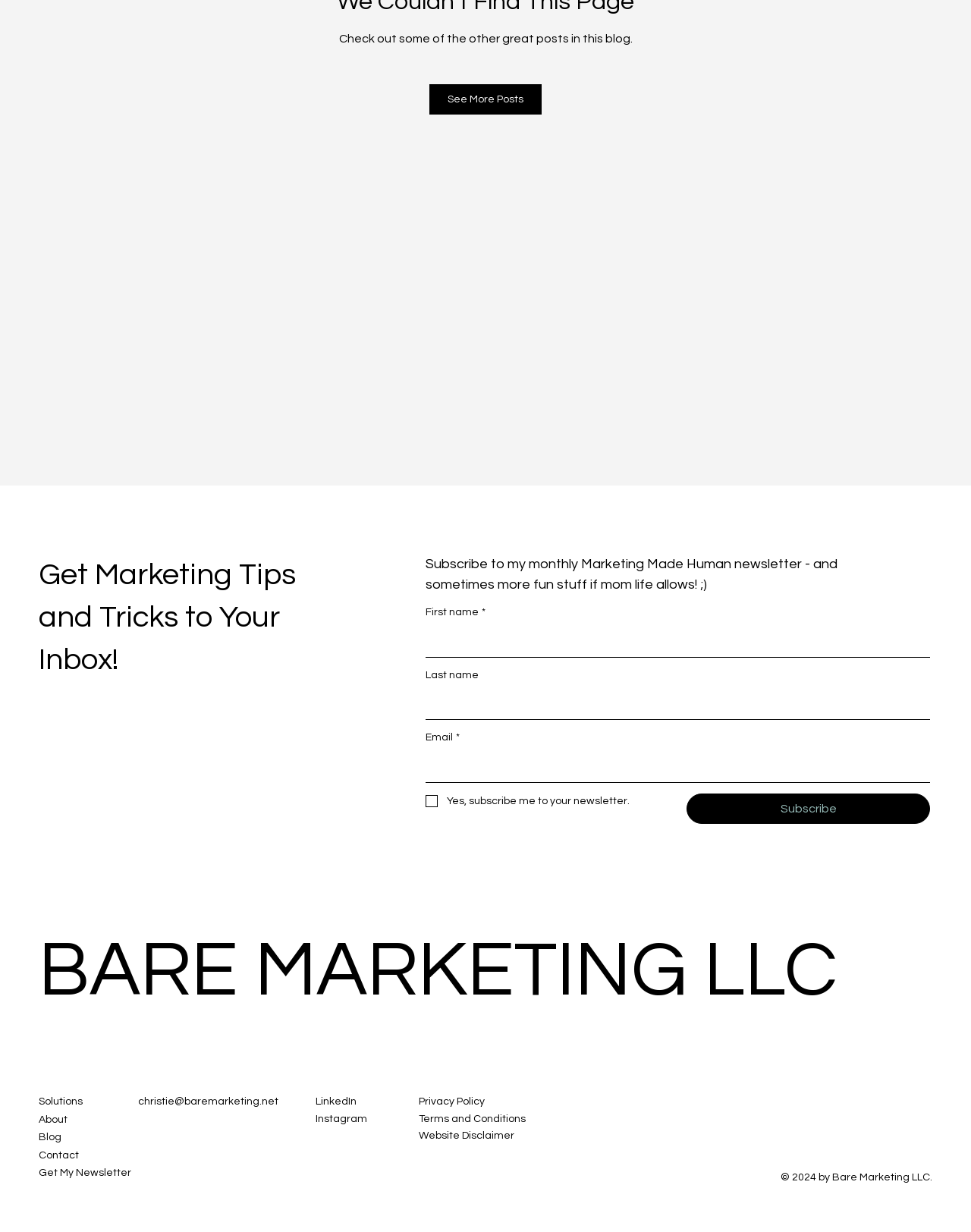Given the description of a UI element: "Per i Partner", identify the bounding box coordinates of the matching element in the webpage screenshot.

None